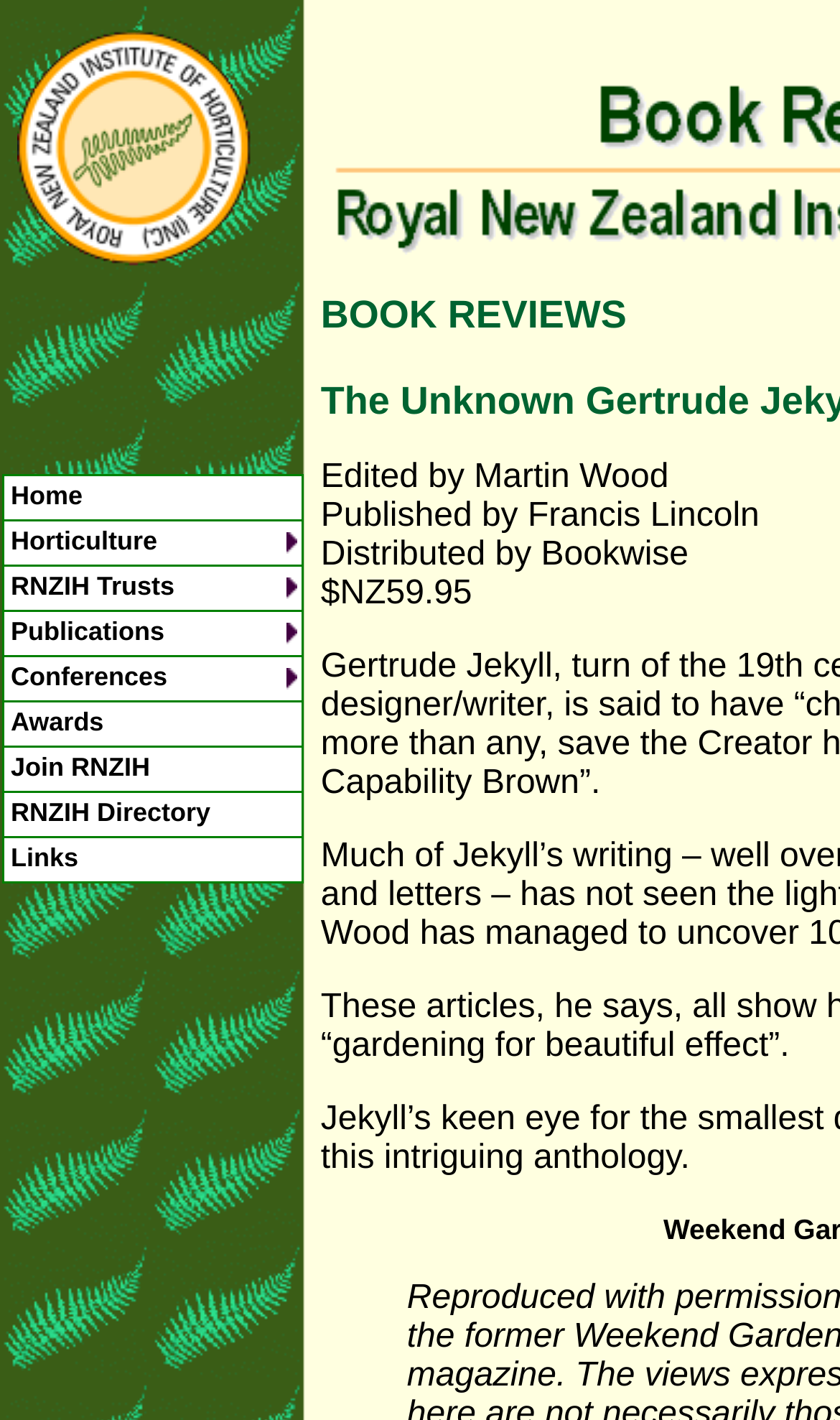How many images are there on the webpage?
From the details in the image, provide a complete and detailed answer to the question.

There are 5 images on the webpage, including the image on the top, and 4 small images on the left side of the webpage, each corresponding to a menu item.